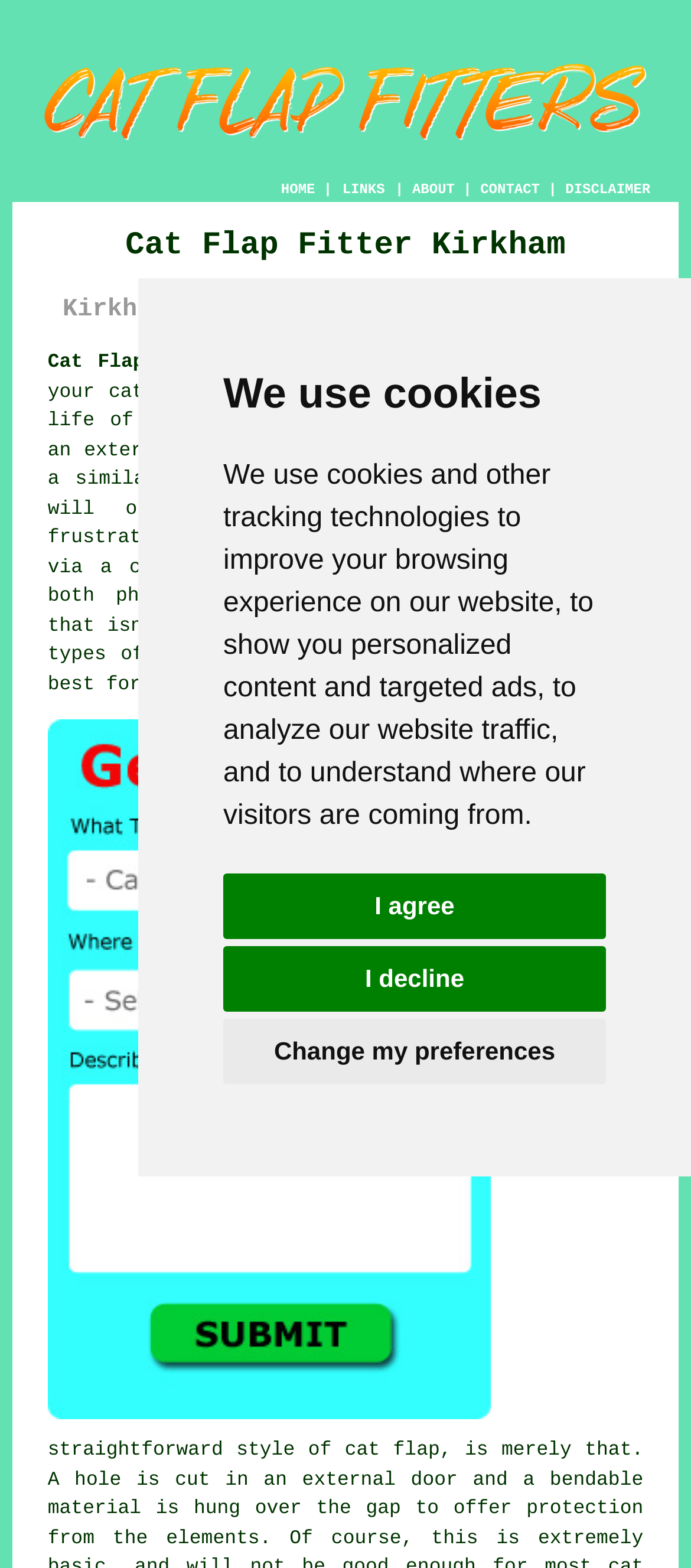What is the headline of the webpage?

Cat Flap Fitter Kirkham